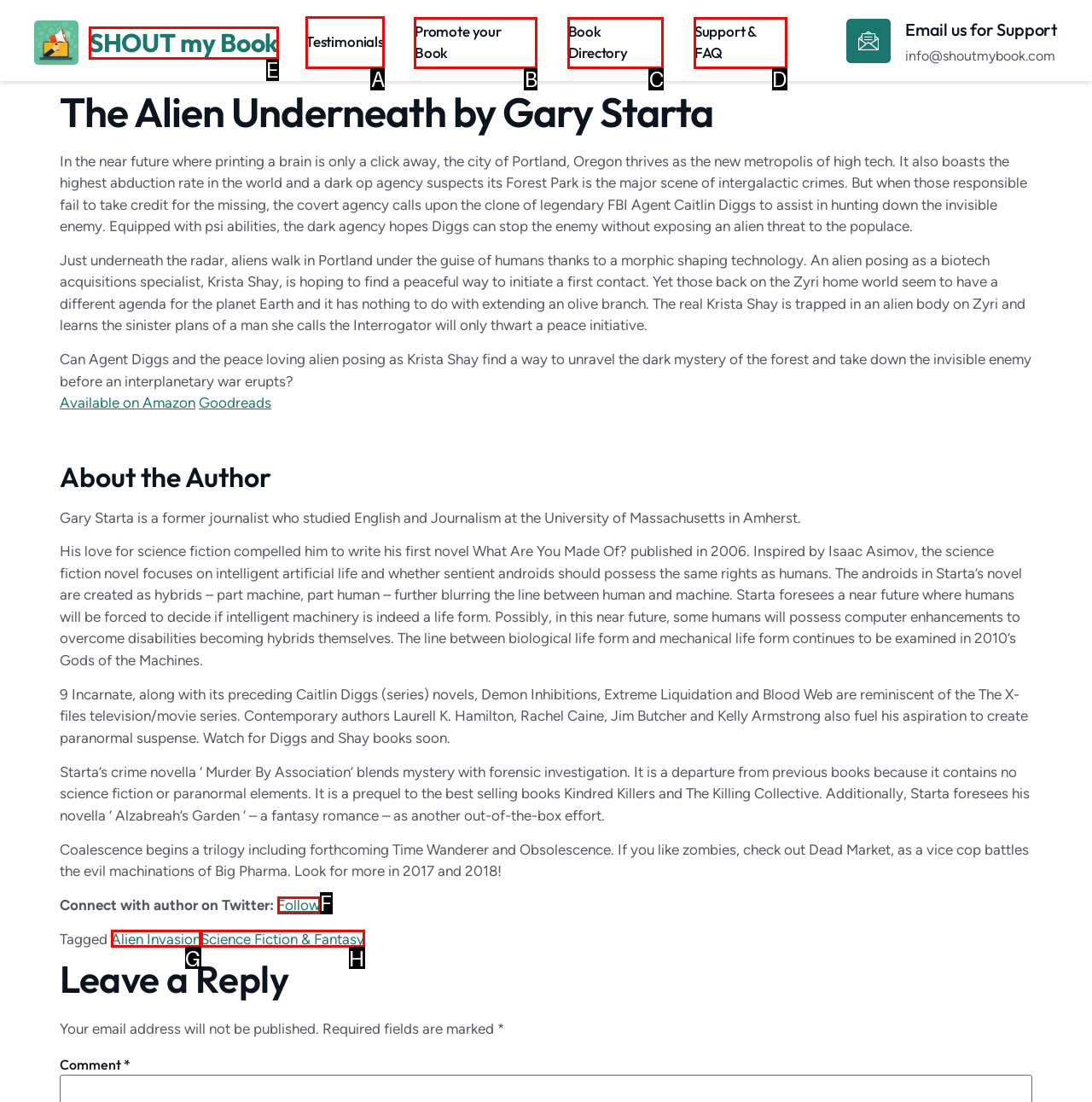Choose the HTML element that should be clicked to accomplish the task: Click on the 'Testimonials' link. Answer with the letter of the chosen option.

A